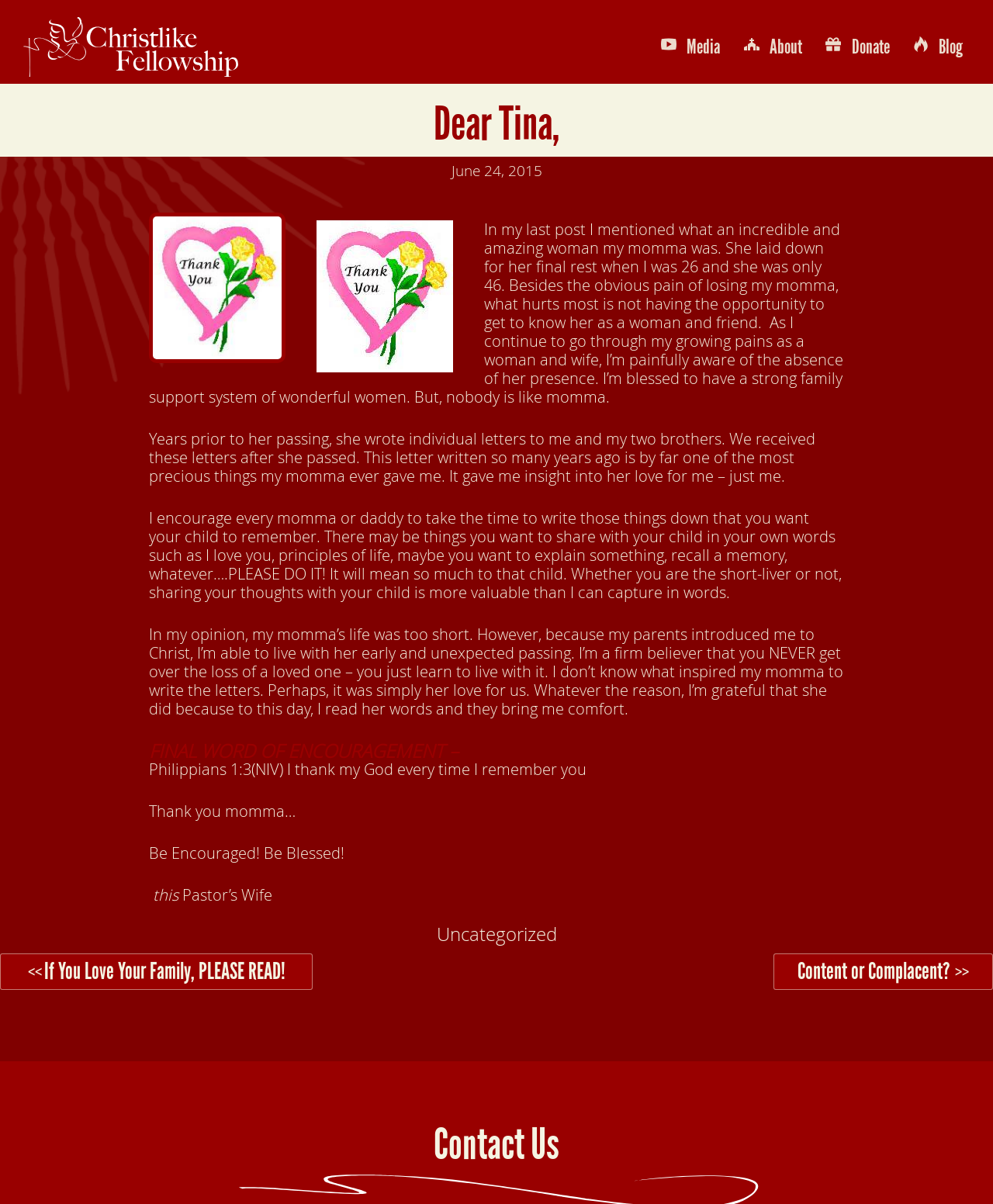What is the author's feeling about her momma's passing? Refer to the image and provide a one-word or short phrase answer.

Painful